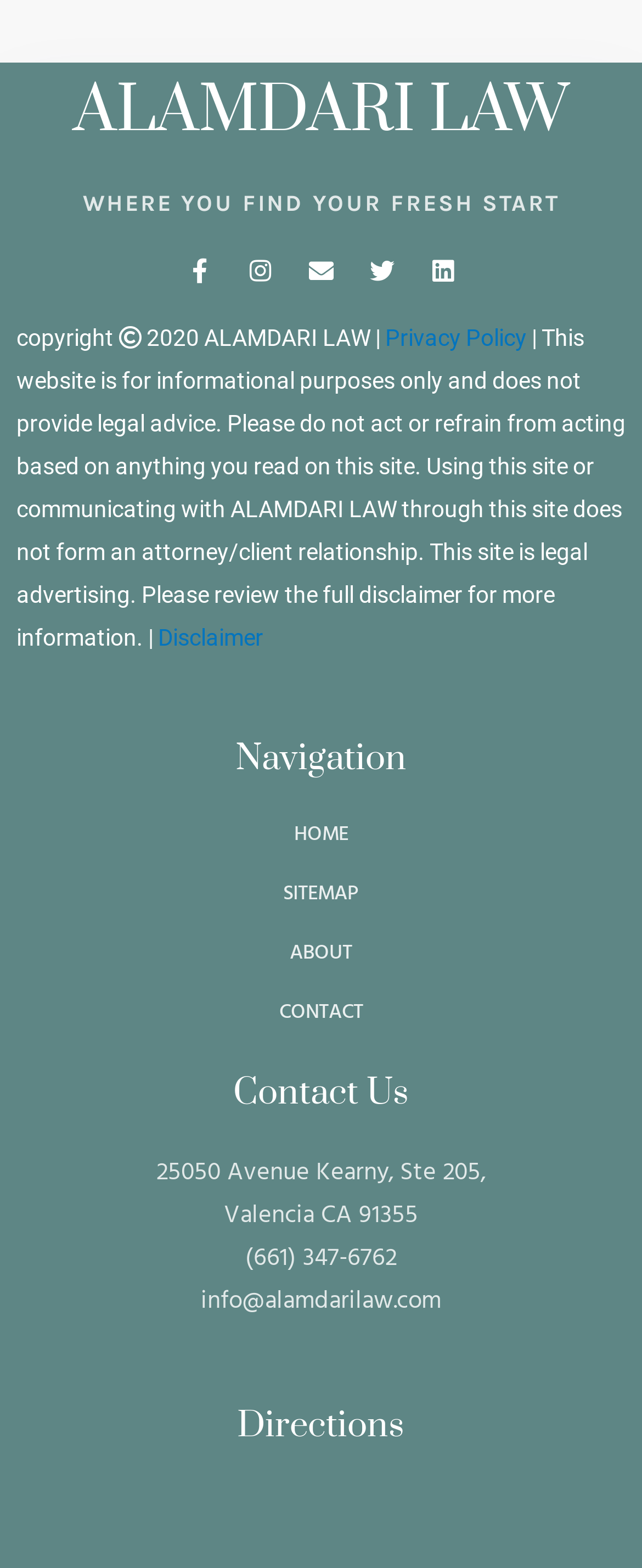What is the name of the law firm?
Please use the image to provide an in-depth answer to the question.

The name of the law firm can be found in the heading element at the top of the webpage, which reads 'ALAMDARI LAW'.